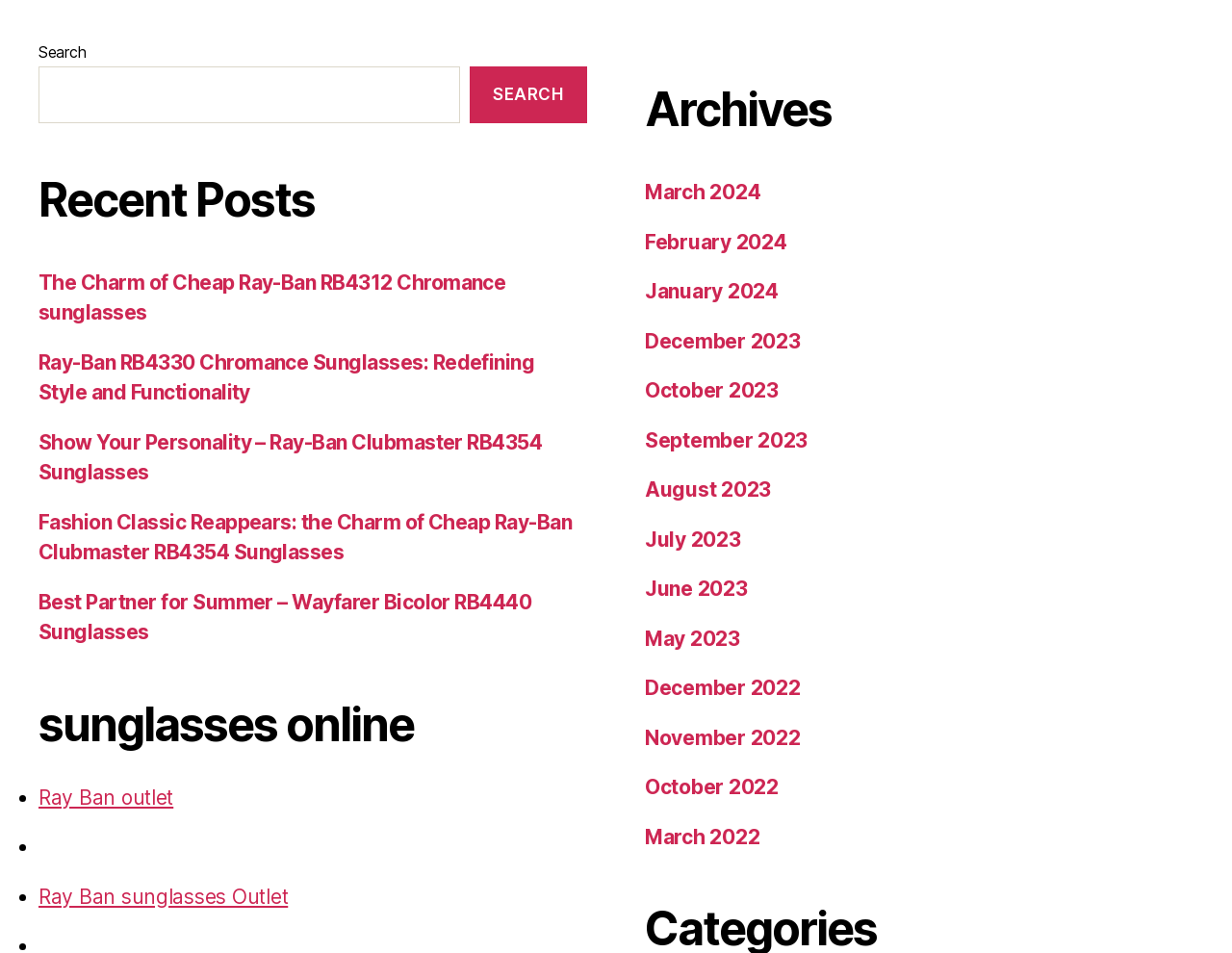Please identify the bounding box coordinates for the region that you need to click to follow this instruction: "Read the post about Ray-Ban RB4312 Chromance sunglasses".

[0.031, 0.283, 0.41, 0.341]